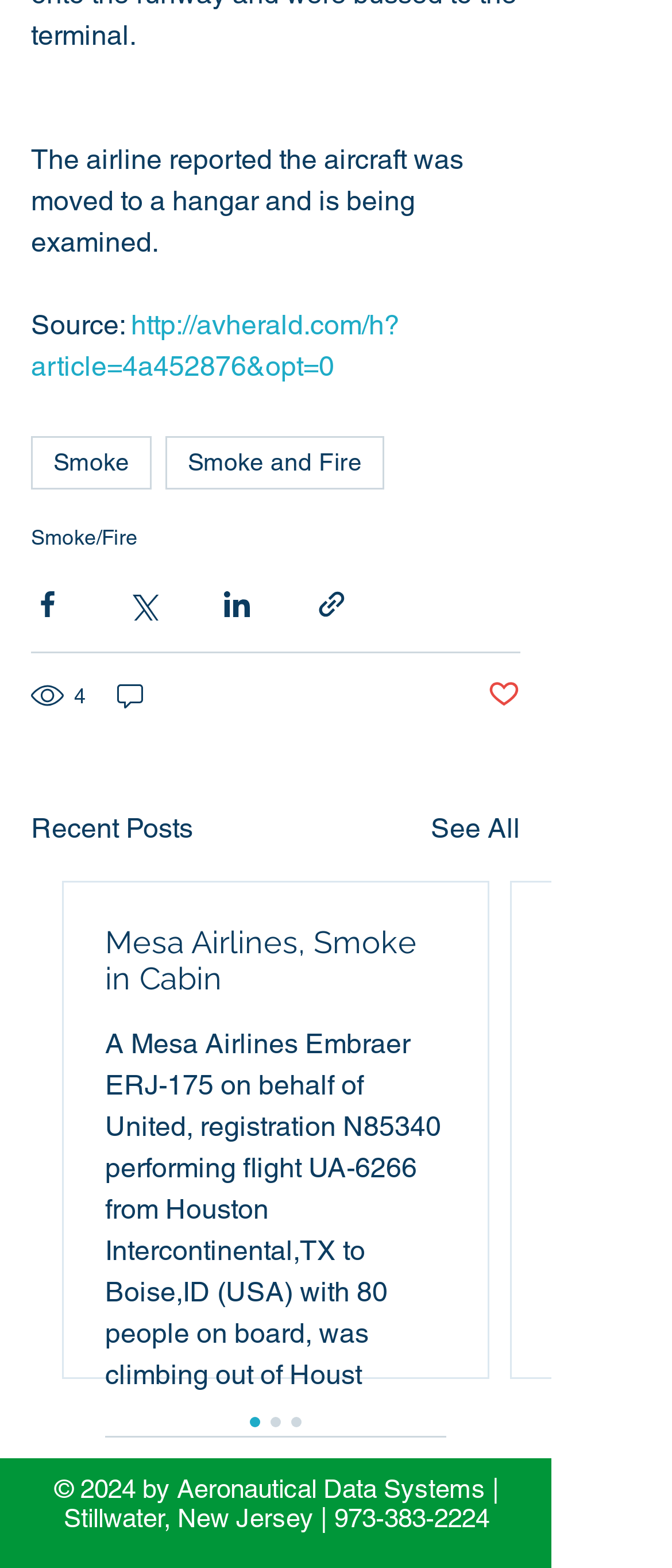Using the provided element description: "Post not marked as liked", determine the bounding box coordinates of the corresponding UI element in the screenshot.

[0.726, 0.432, 0.774, 0.456]